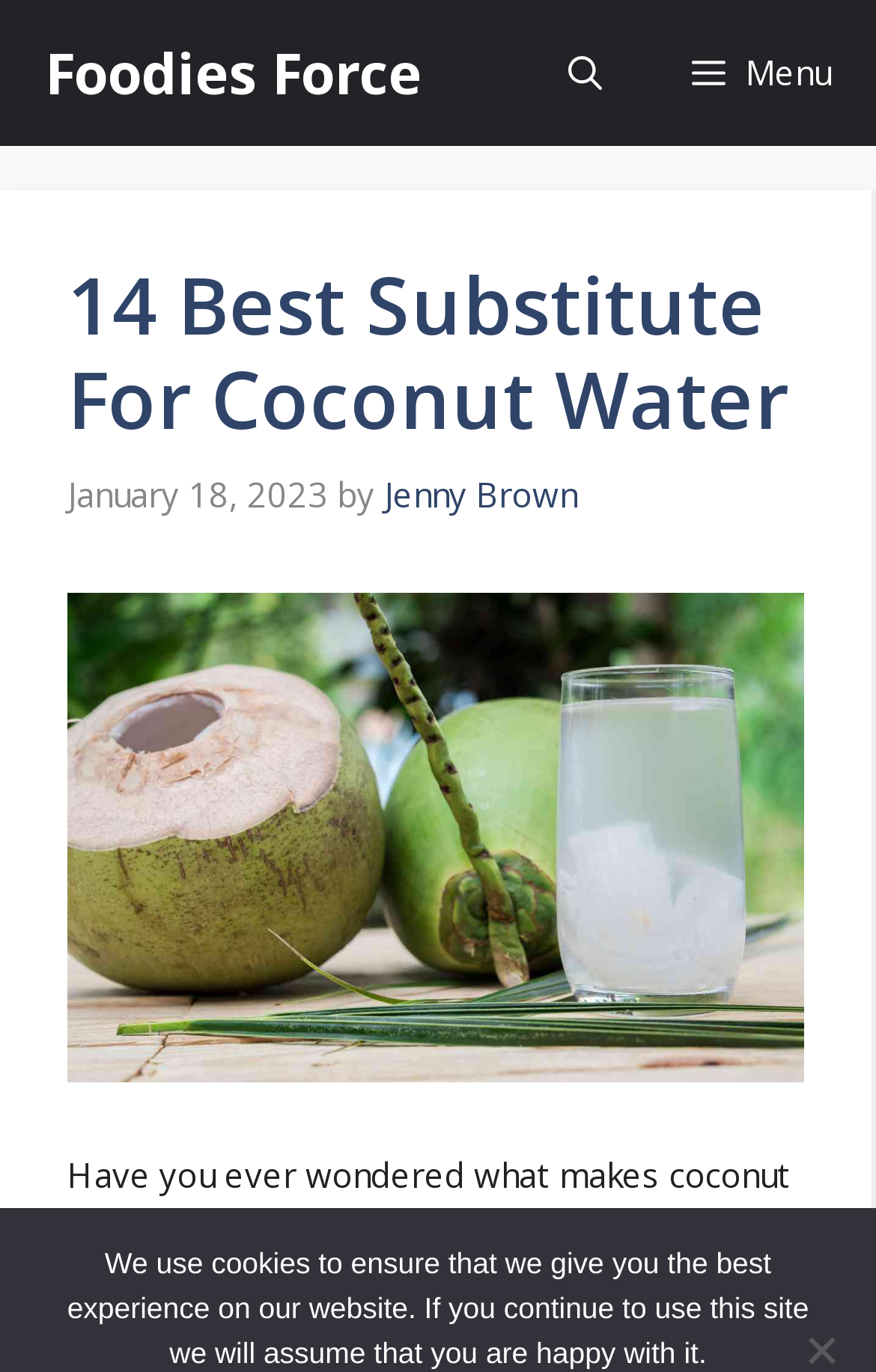Construct a comprehensive description capturing every detail on the webpage.

The webpage is about finding substitutes for coconut water, with the title "14 Best Substitute For Coconut Water" prominently displayed at the top. Below the title, there is a timestamp indicating that the article was published on January 18, 2023, followed by the author's name, Jenny Brown. 

At the very top of the page, there is a navigation bar with a link to "Foodies Force" on the left and a button to open the menu on the right. Next to the menu button, there is a link to open the search bar. 

The main content of the webpage is divided into two sections. On the left, there is a large image related to substitutes for coconut water, taking up most of the vertical space. On the right, there is a block of text, which appears to be the introduction to the article, discussing the use of birch or maple water as a substitute for coconut water, among other options.

At the very bottom of the page, there is a notice about the use of cookies on the website, informing users that continuing to use the site implies consent to the cookie policy. A small "No" button is located at the bottom right corner of the page, likely related to the cookie notice.